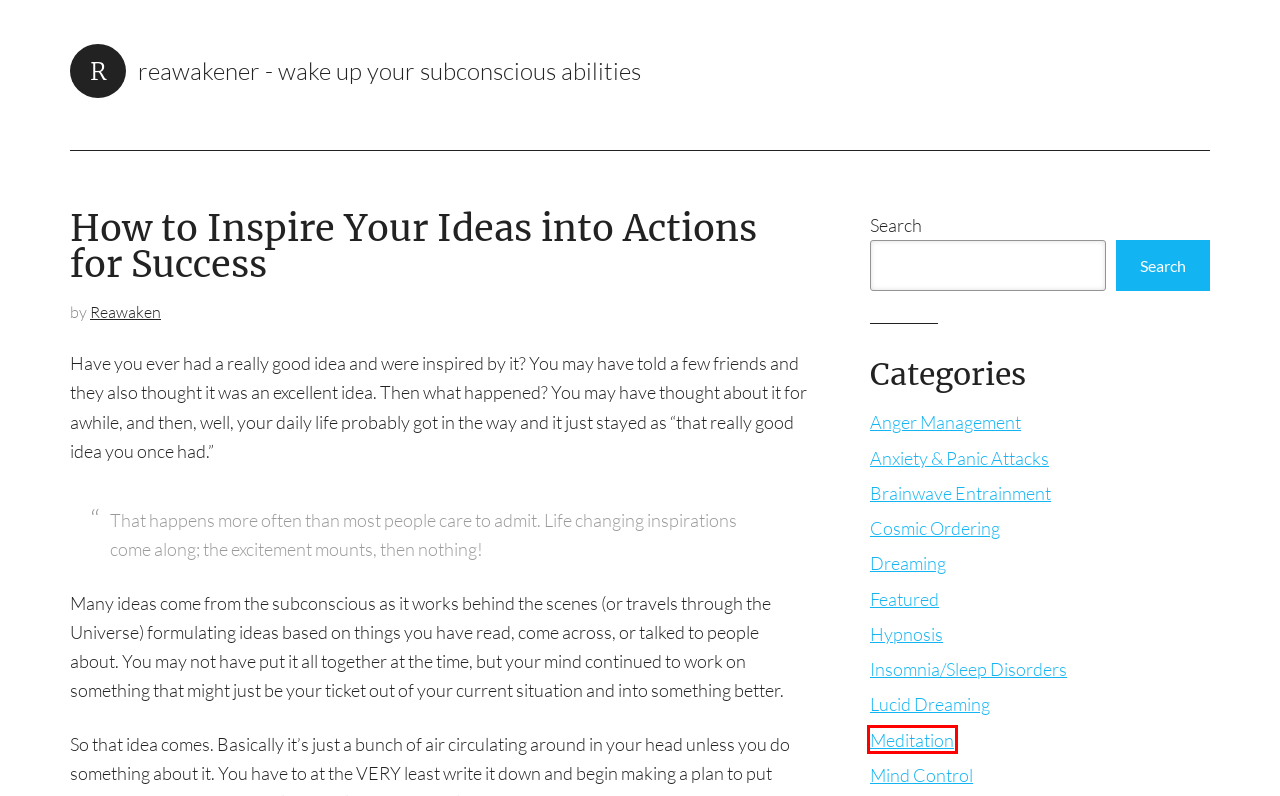Take a look at the provided webpage screenshot featuring a red bounding box around an element. Select the most appropriate webpage description for the page that loads after clicking on the element inside the red bounding box. Here are the candidates:
A. Dreaming Archives - ReAwakener - Wake Up Your Subconscious Abilities
B. Hypnosis Archives - ReAwakener - Wake Up Your Subconscious Abilities
C. Anxiety & Panic Attacks Archives - ReAwakener - Wake Up Your Subconscious Abilities
D. Featured Archives - ReAwakener - Wake Up Your Subconscious Abilities
E. Lucid Dreaming Archives - ReAwakener - Wake Up Your Subconscious Abilities
F. ReAwakener - Wake Up Your Subconscious Abilities - Awaken Your Inner Self for a Renewed You!
G. Anger Management Archives - ReAwakener - Wake Up Your Subconscious Abilities
H. Meditation Archives - ReAwakener - Wake Up Your Subconscious Abilities

H